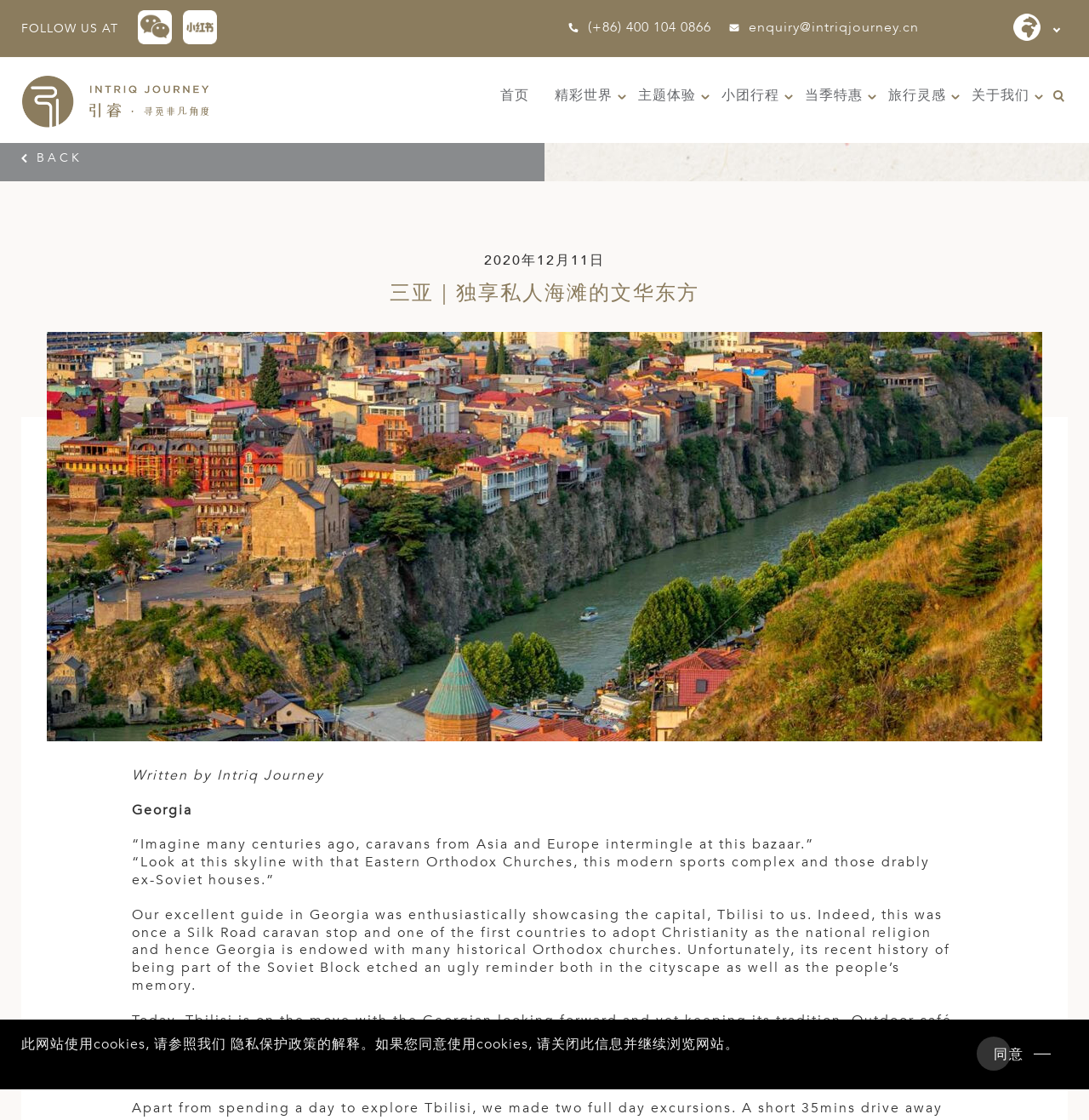Give a detailed overview of the webpage's appearance and contents.

The webpage is about Intriq Journey, a travel company, and features a blog post about Georgia. At the top, there are several social media links and a phone number with a corresponding icon. Below that, there is a main navigation menu with links to different sections of the website, including the homepage, travel experiences, and about us.

The main content of the page is a blog post about Georgia, with a heading that reads "三亚｜独享私人海滩的文华东方" (Sanya | Exclusive Private Beach of Wen Hua Dong Fang). The post features a large image of a scenic landscape, likely a beach in Georgia. Below the image, there is a brief introduction to the post, written by Intriq Journey Georgia, which describes the history of Georgia as a Silk Road caravan stop and its cultural heritage.

The post continues with several paragraphs of text, describing the author's experience traveling in Georgia, including visiting the capital city Tbilisi and exploring its historical quarter. The text is accompanied by no images, but there are several links to other pages on the website, including a link to the homepage and other travel experiences.

At the bottom of the page, there is a notification alert about the website's use of cookies, with a link to the privacy policy and an option to agree to the use of cookies.